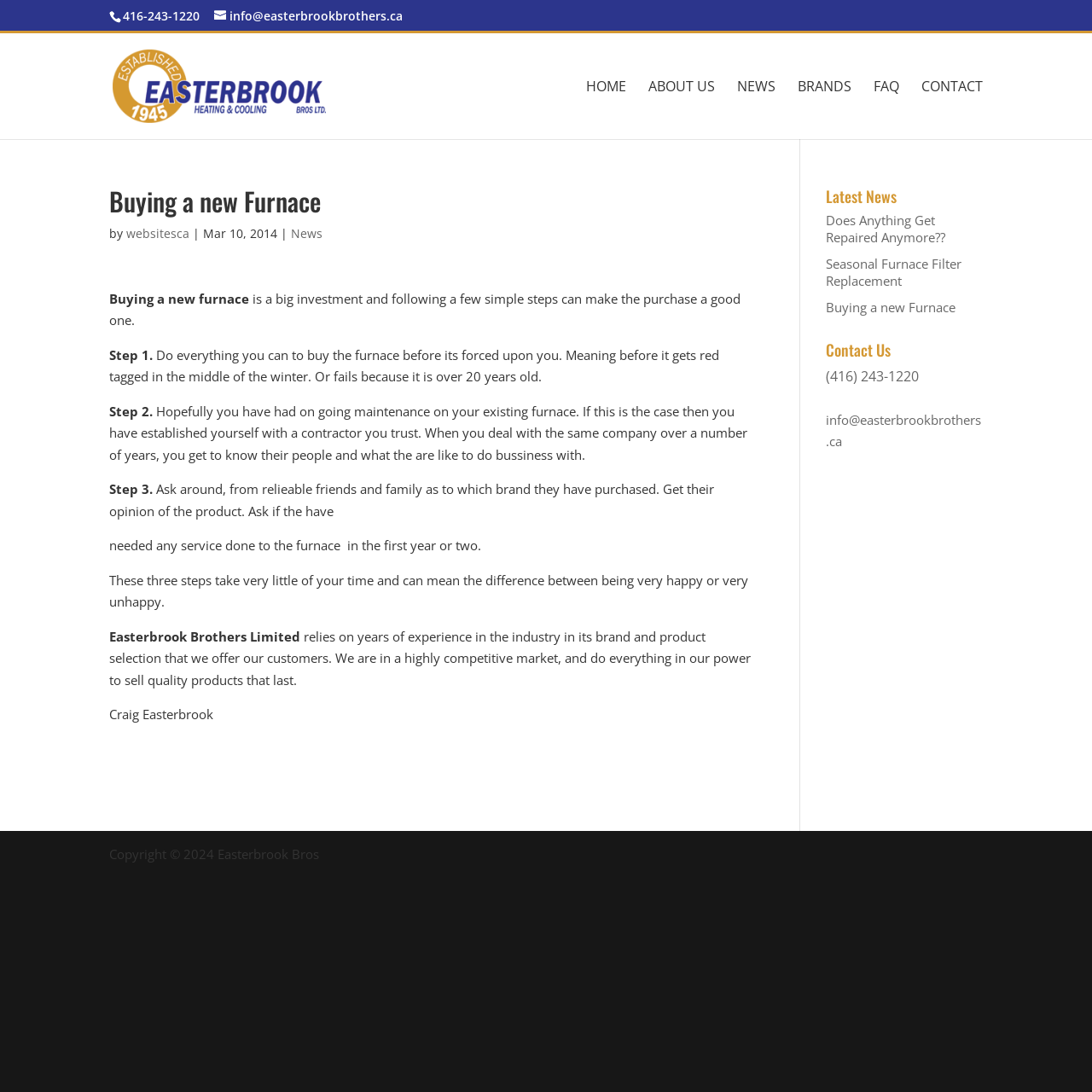Please analyze the image and provide a thorough answer to the question:
What is the latest news topic?

The latest news topic can be found in the 'Latest News' section at the bottom-right corner of the webpage, where it is written as 'Does Anything Get Repaired Anymore??'.